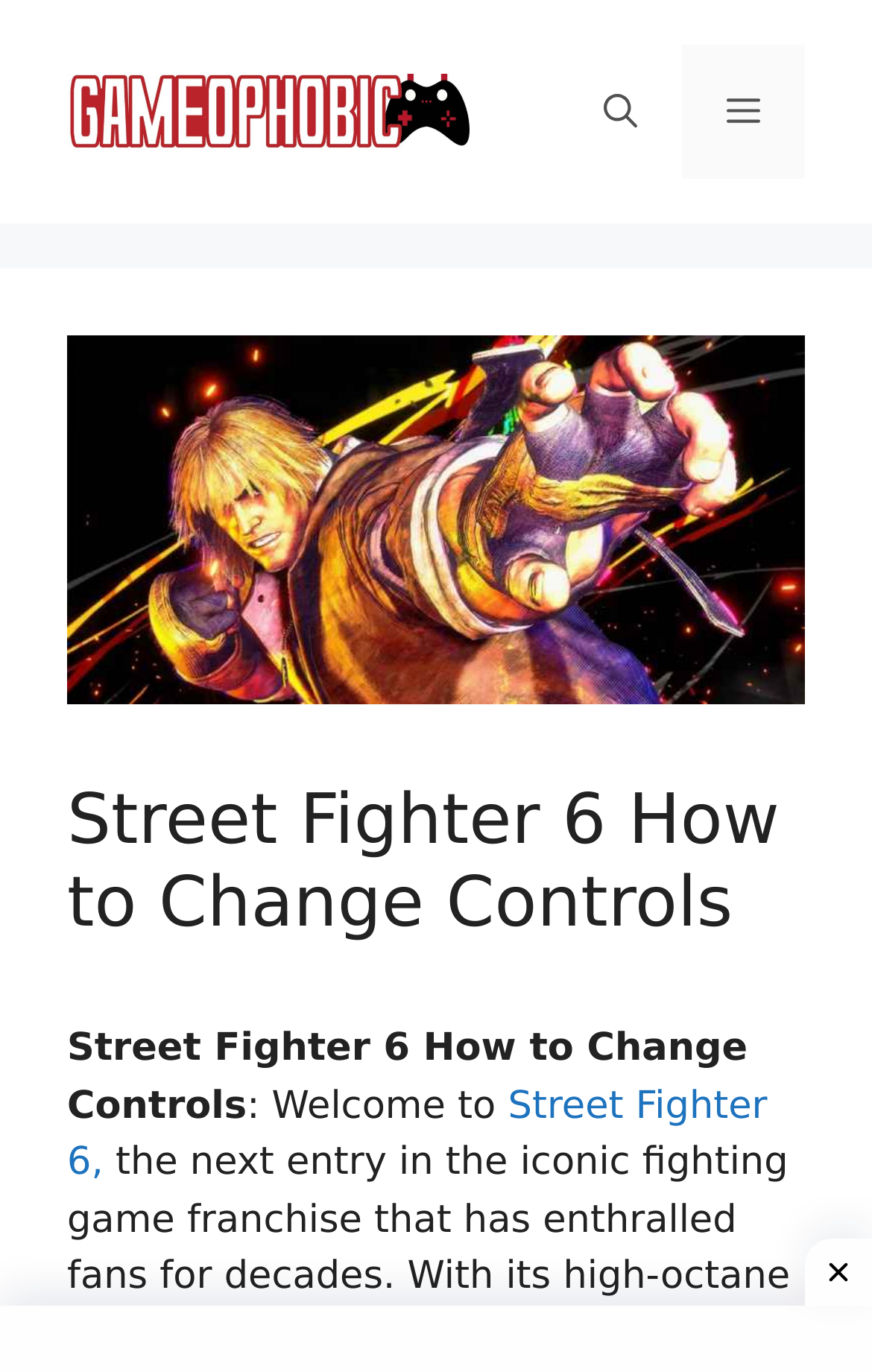What is the topic of the webpage? Examine the screenshot and reply using just one word or a brief phrase.

Street Fighter 6